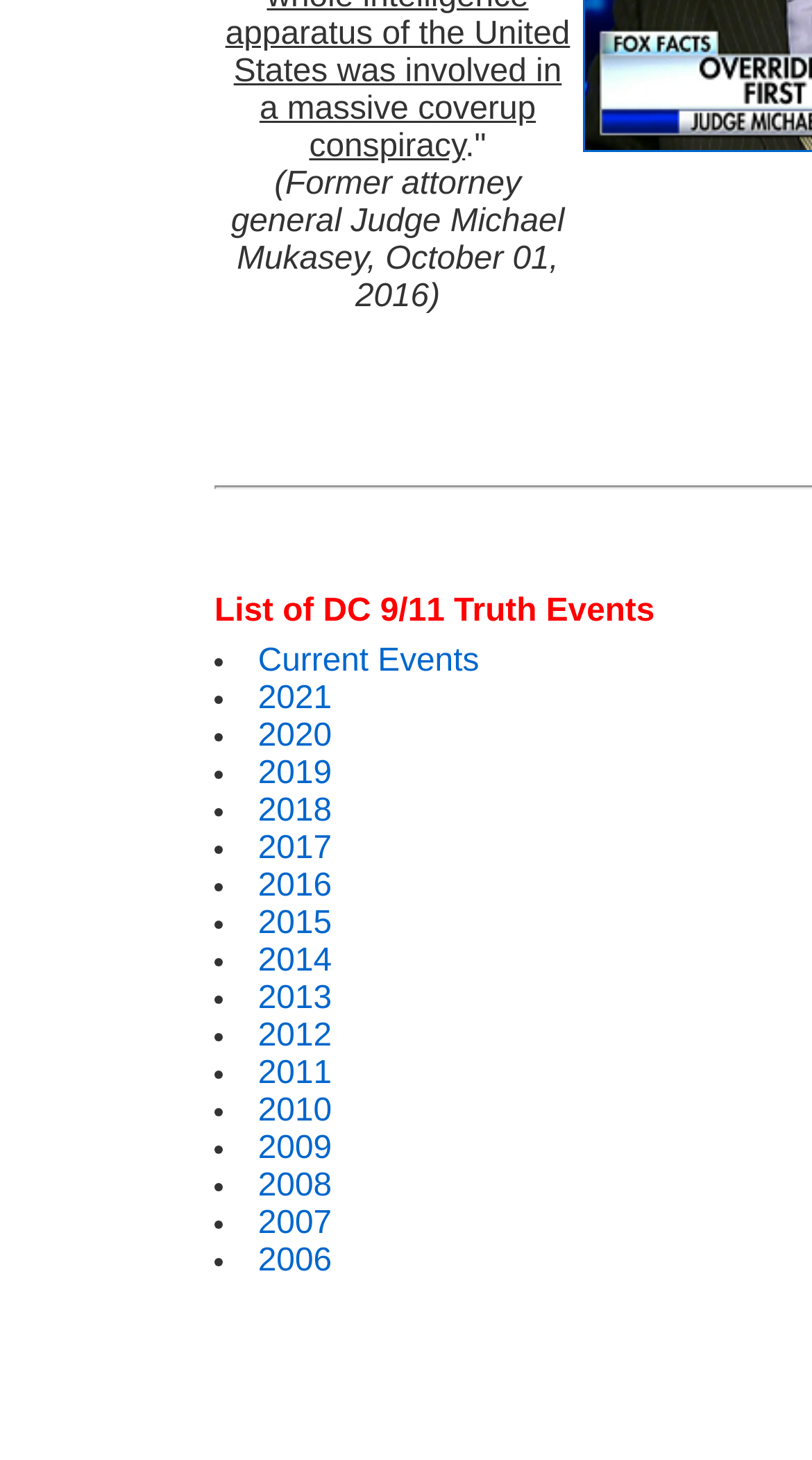What is the purpose of the '•' symbol in the webpage?
Answer the question with as much detail as you can, using the image as a reference.

The purpose of the '•' symbol in the webpage can be determined by examining its context. The '•' symbol is used as a list marker to separate the link elements that represent different years under 'Current Events'. It is used to visually distinguish each list item.